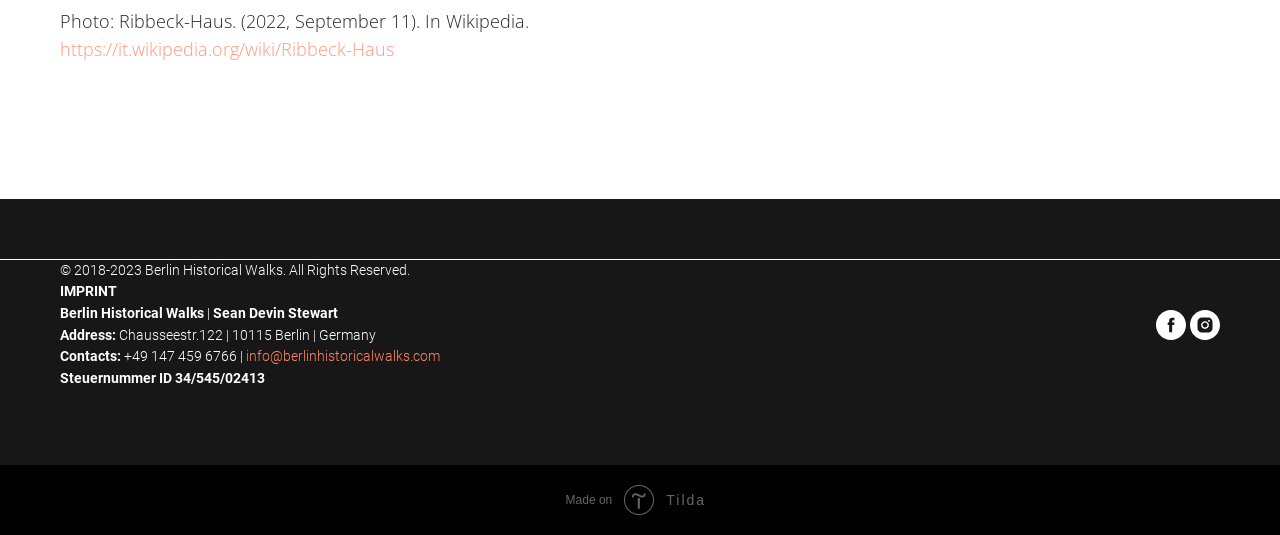Given the description "Made on Tilda", provide the bounding box coordinates of the corresponding UI element.

[0.0, 0.869, 1.0, 0.962]